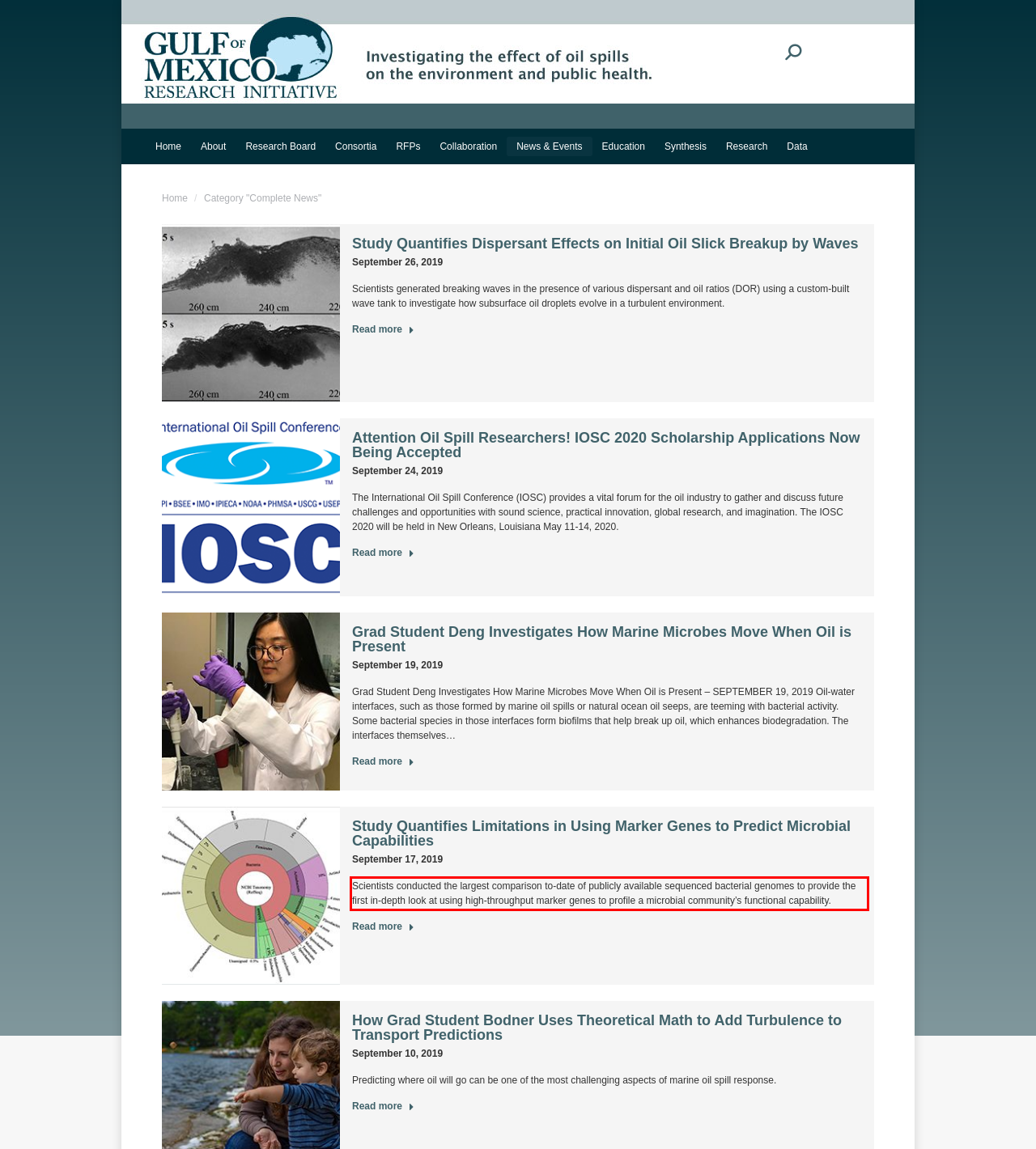Identify the text inside the red bounding box in the provided webpage screenshot and transcribe it.

Scientists conducted the largest comparison to-date of publicly available sequenced bacterial genomes to provide the first in-depth look at using high-throughput marker genes to profile a microbial community’s functional capability.